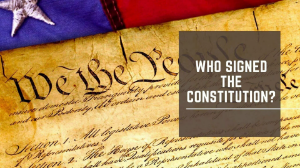What is the background of the document? Please answer the question using a single word or phrase based on the image.

American flag